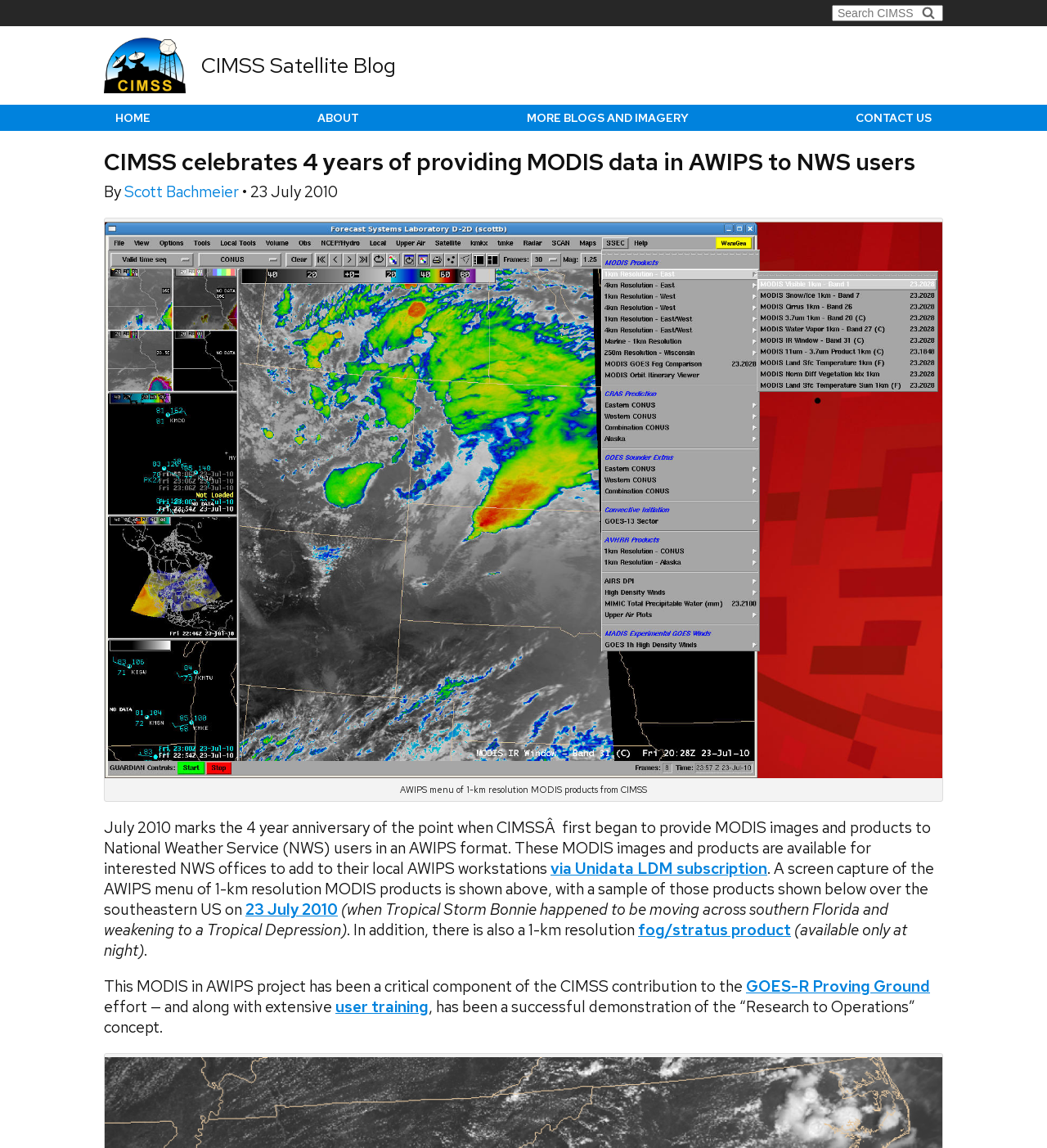Locate the bounding box coordinates of the region to be clicked to comply with the following instruction: "Search for something". The coordinates must be four float numbers between 0 and 1, in the form [left, top, right, bottom].

[0.795, 0.004, 0.901, 0.019]